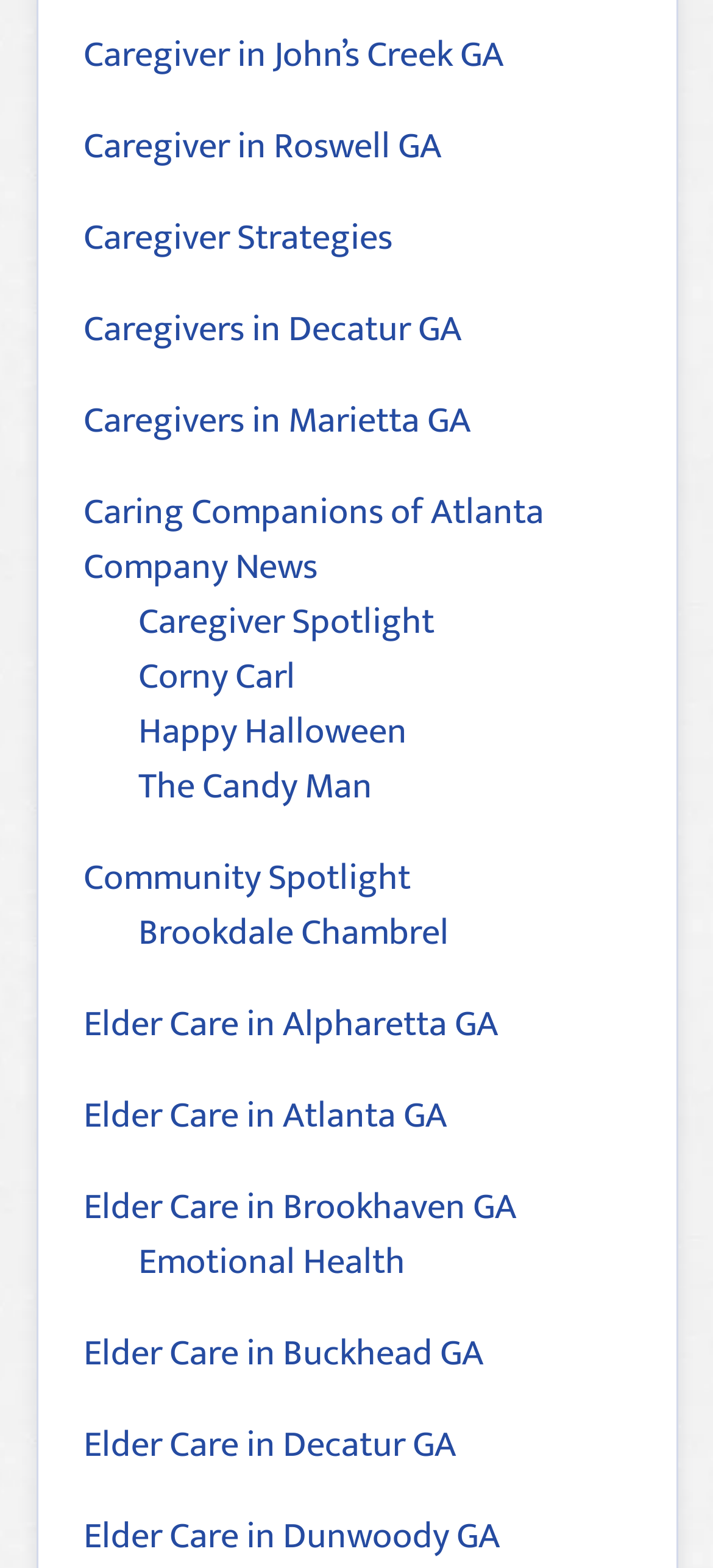Please pinpoint the bounding box coordinates for the region I should click to adhere to this instruction: "View posts from February 2024".

None